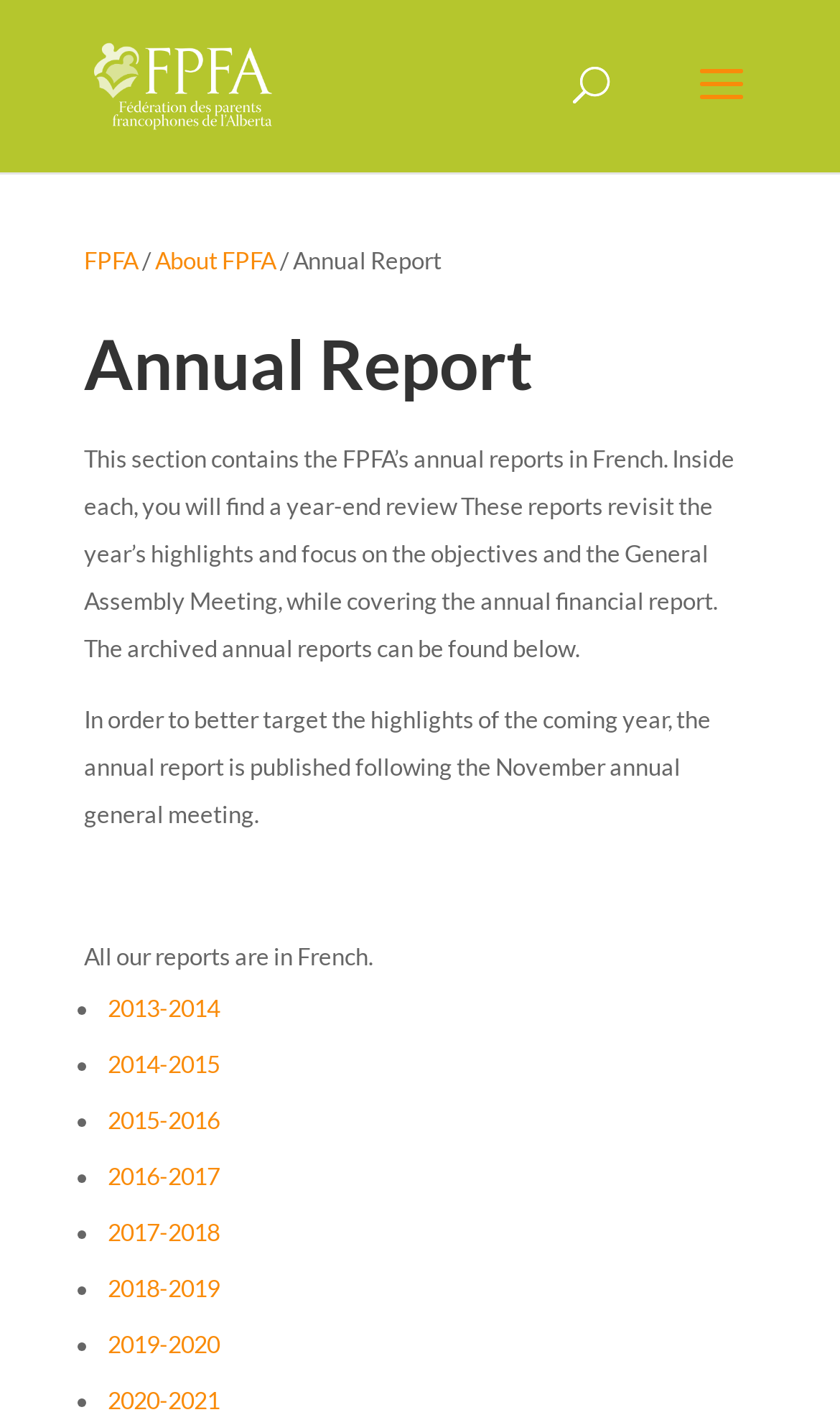Analyze the image and give a detailed response to the question:
What is the purpose of the annual report?

According to the text on the webpage, the annual report is published to revisit the year's highlights and focus on the objectives and the General Assembly Meeting, while covering the annual financial report.